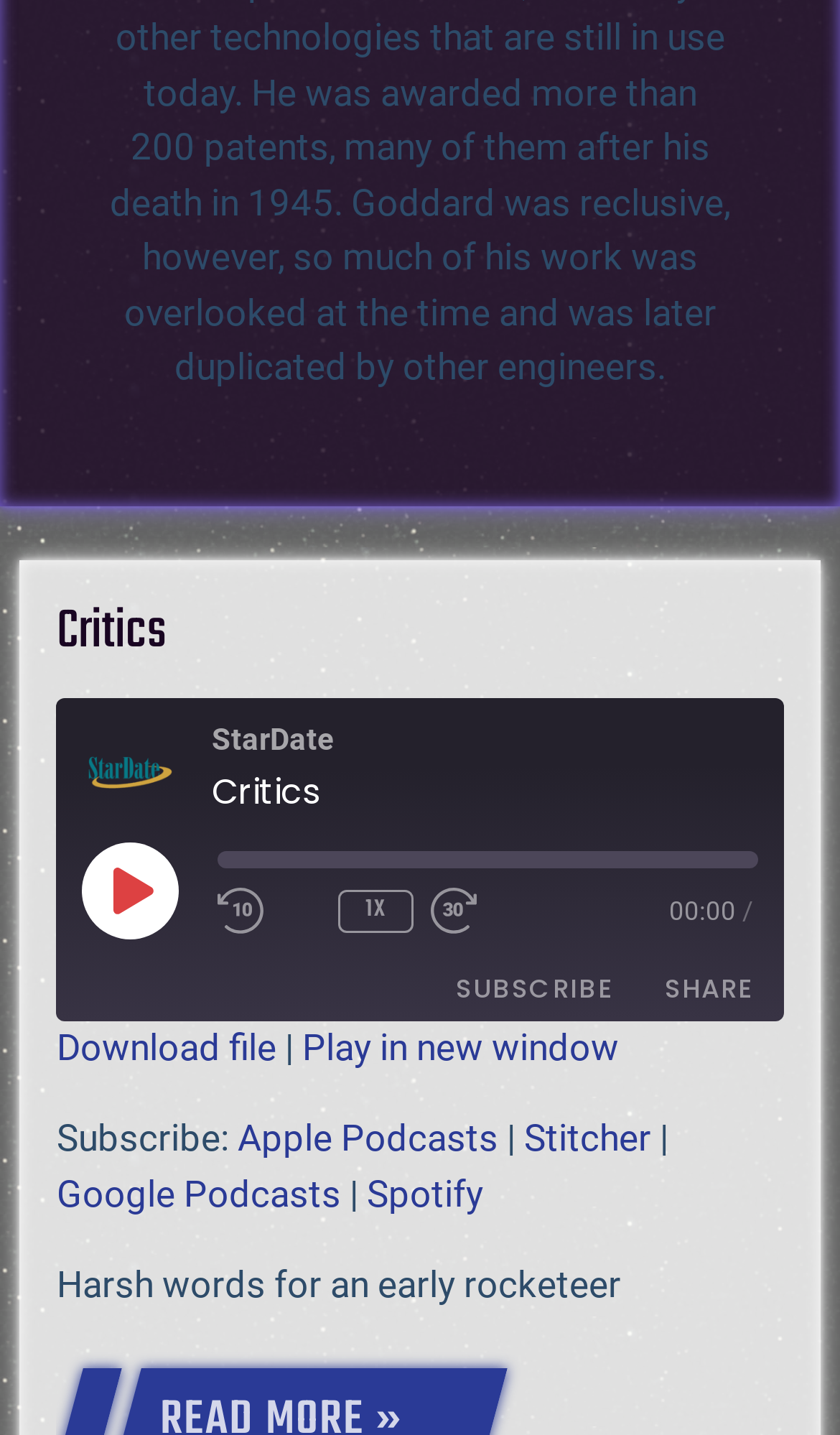Answer the question below using just one word or a short phrase: 
How can I subscribe to the podcast?

Via Apple Podcasts, Stitcher, Google Podcasts, or Spotify